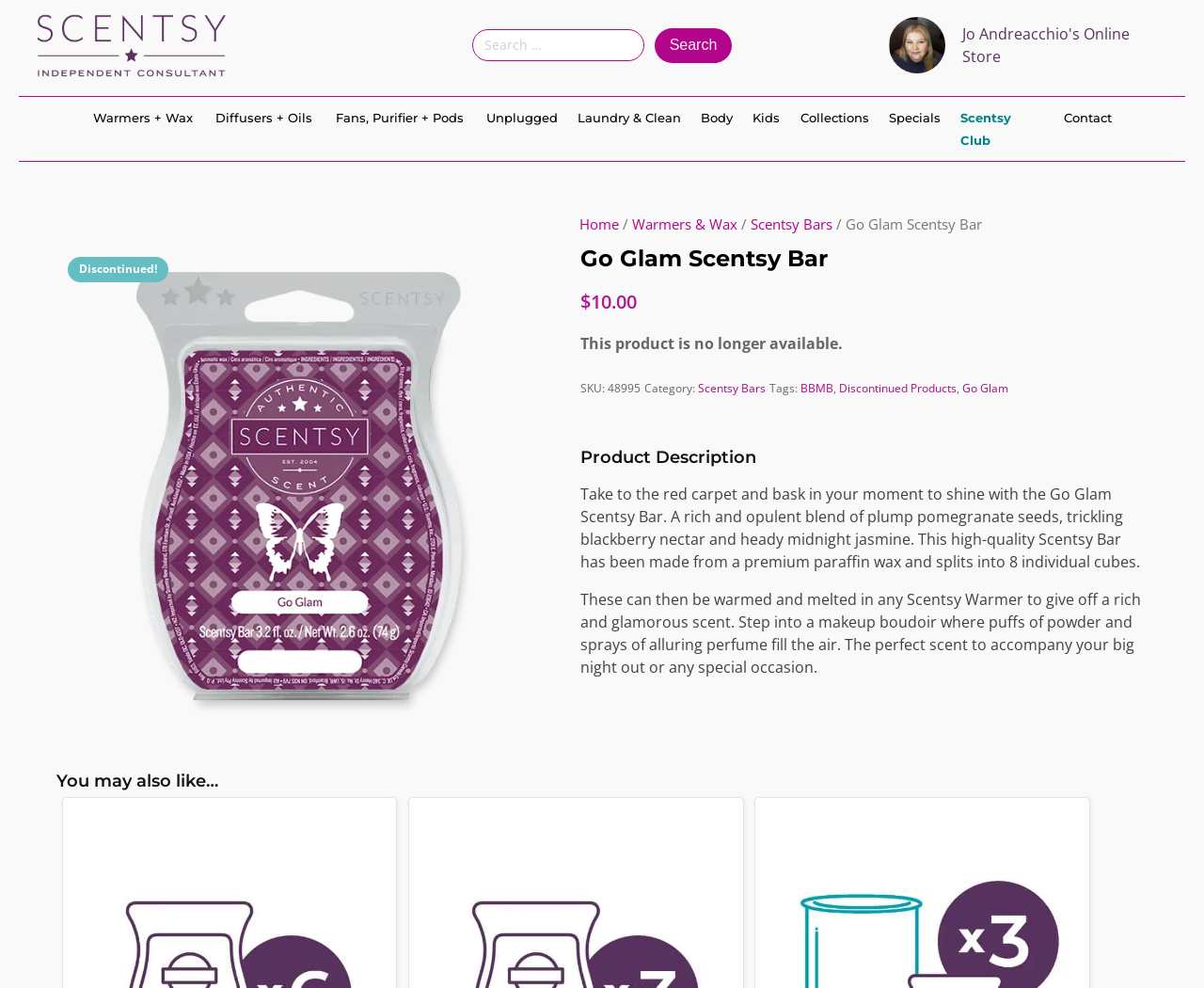Identify the bounding box coordinates for the UI element that matches this description: "Go Glam".

[0.799, 0.385, 0.837, 0.401]